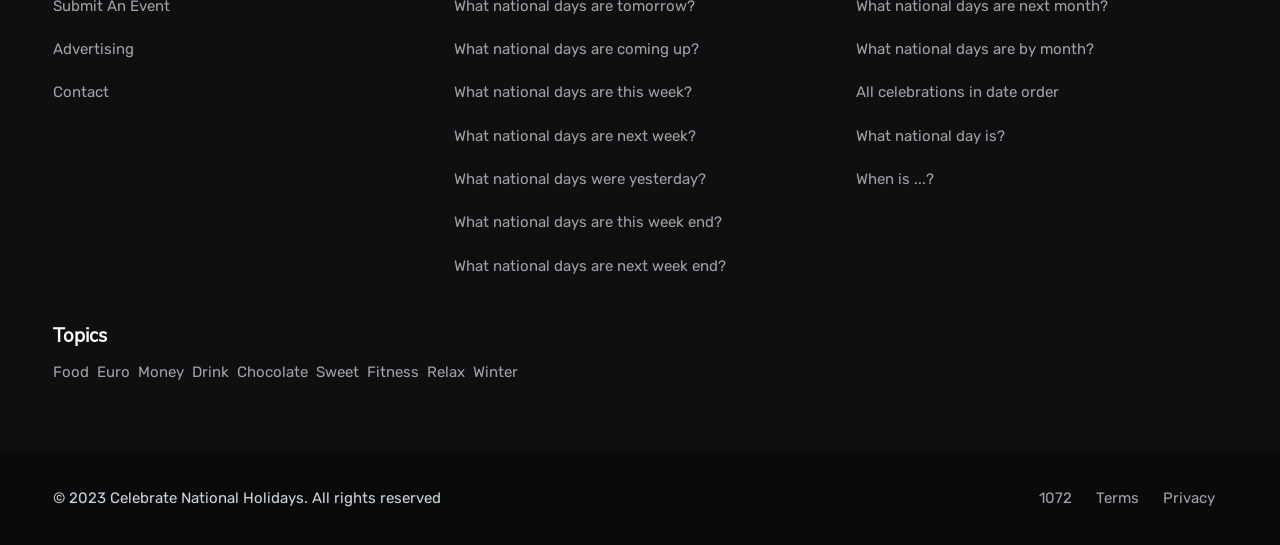Please predict the bounding box coordinates (top-left x, top-left y, bottom-right x, bottom-right y) for the UI element in the screenshot that fits the description: All celebrations in date order

[0.668, 0.141, 0.958, 0.22]